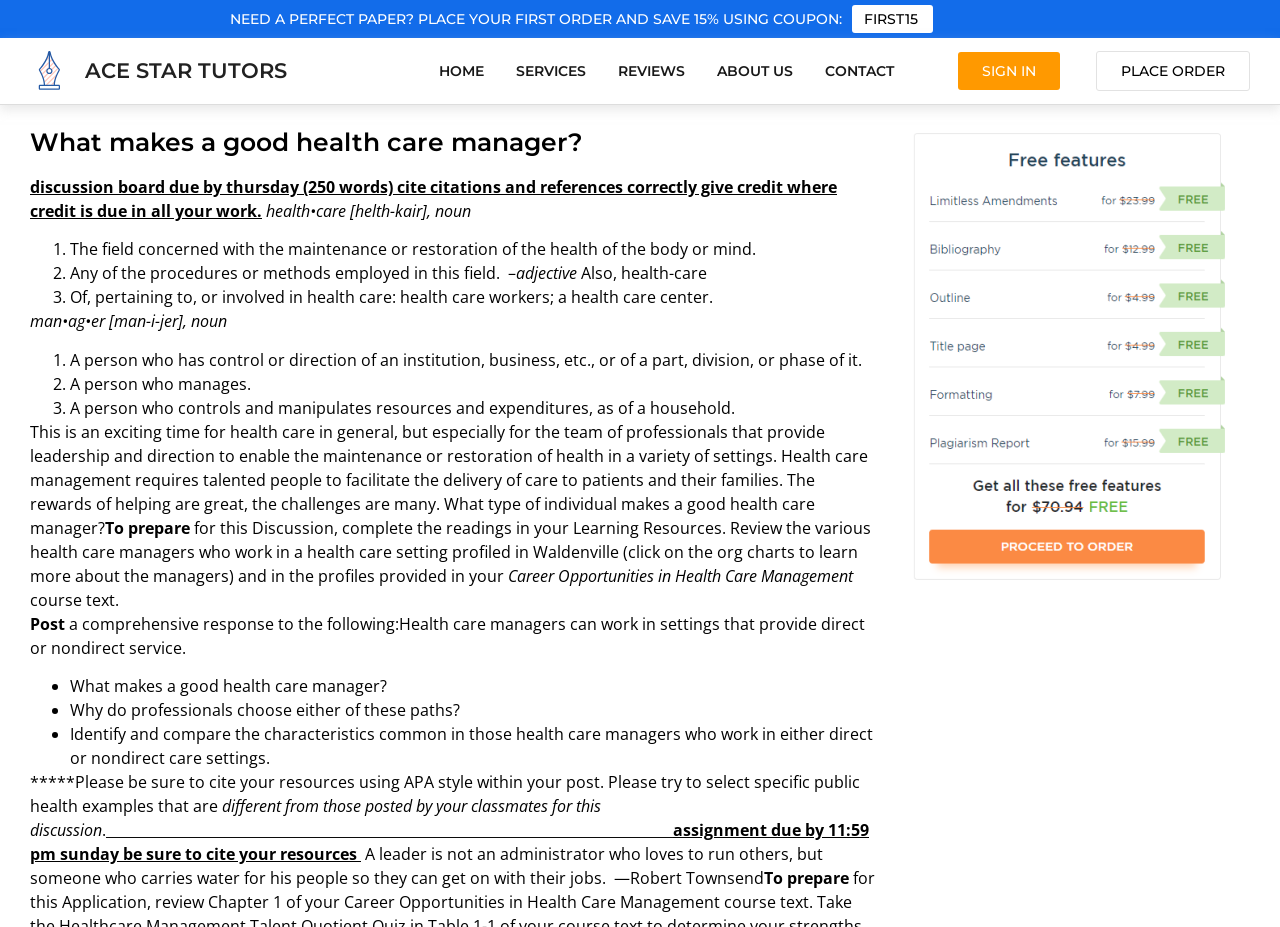Determine the bounding box coordinates of the clickable region to execute the instruction: "Click on the 'ACE STAR TUTORS' link". The coordinates should be four float numbers between 0 and 1, denoted as [left, top, right, bottom].

[0.023, 0.055, 0.25, 0.098]